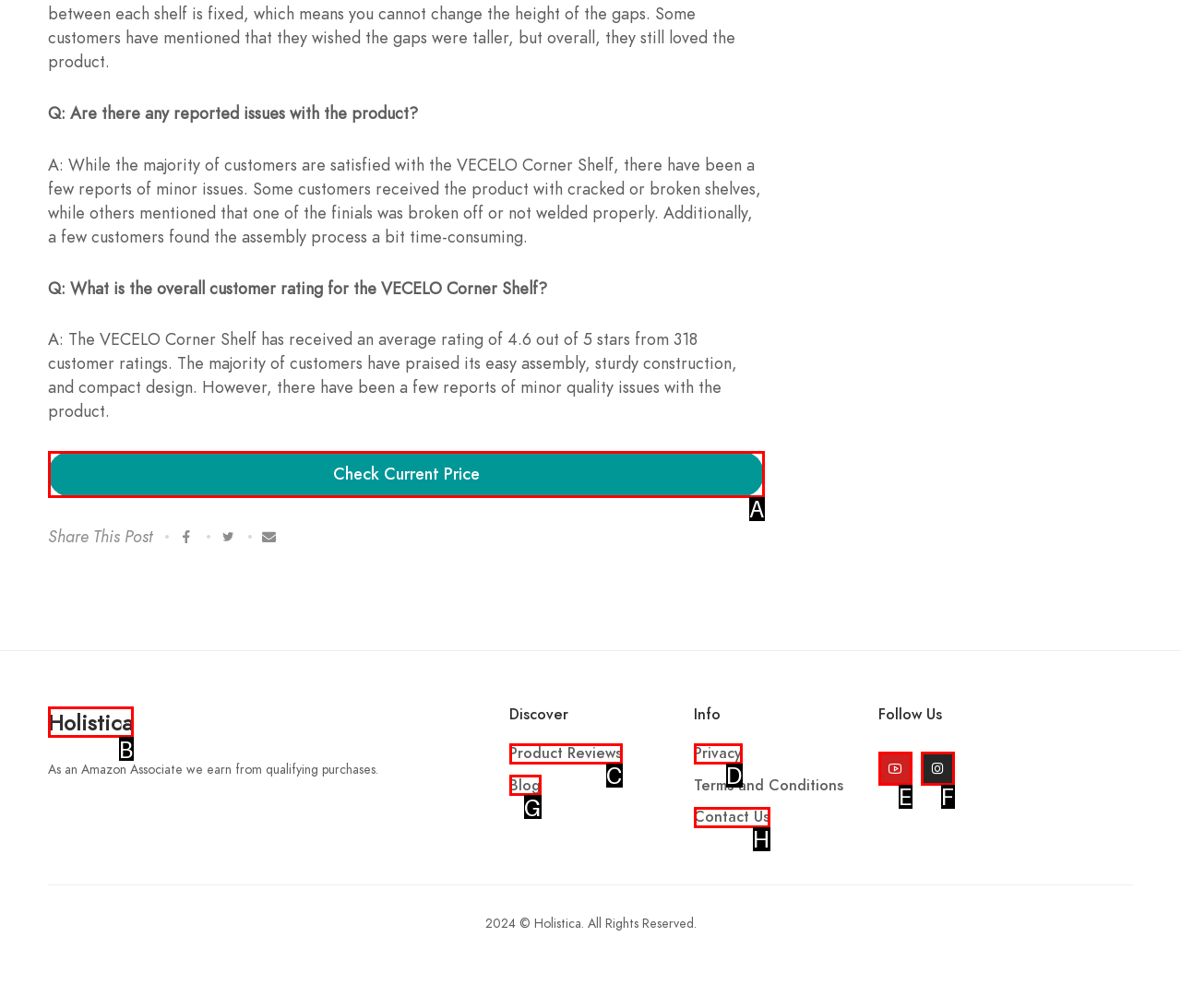Identify the HTML element that corresponds to the following description: Product Reviews. Provide the letter of the correct option from the presented choices.

C